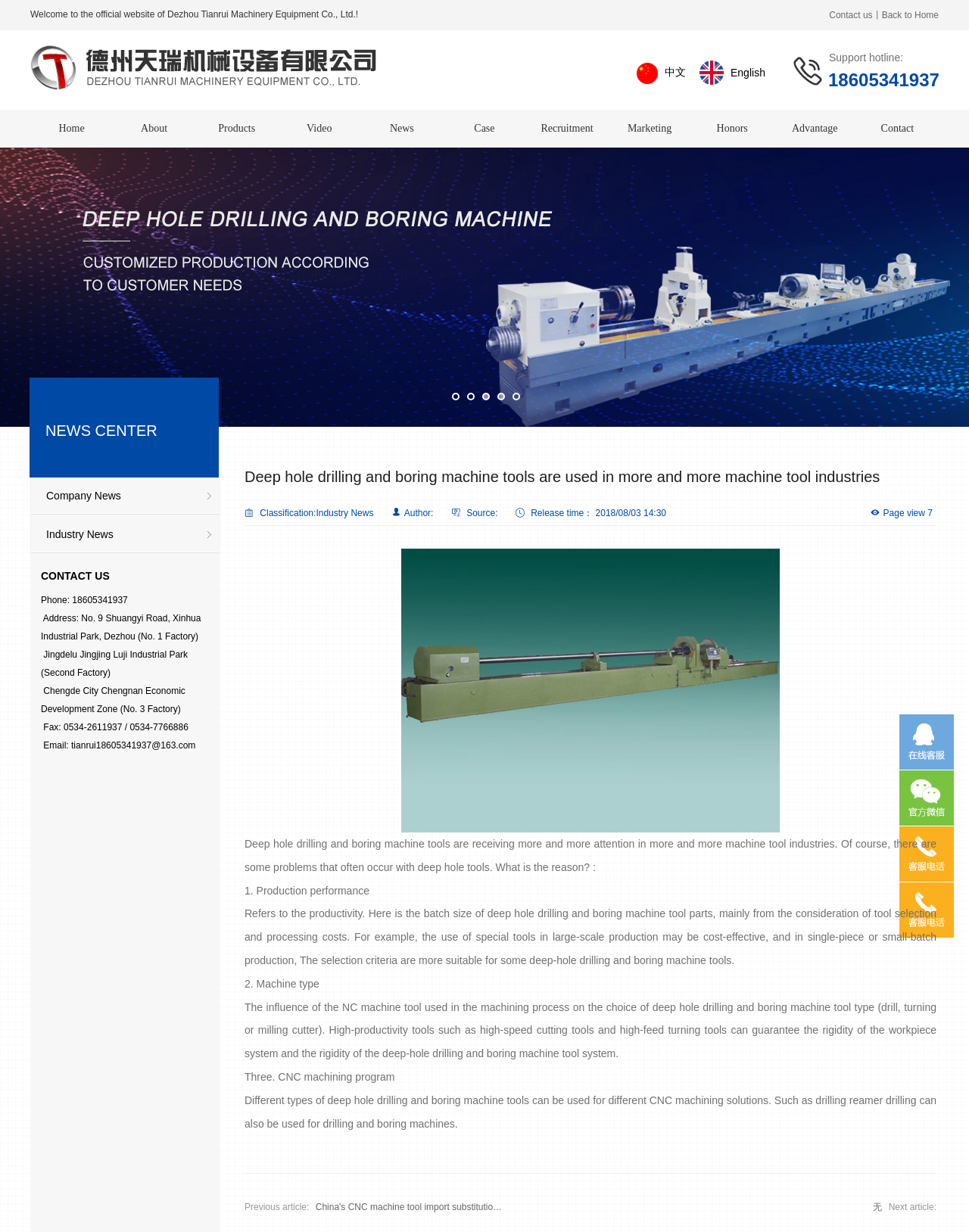Can you determine the bounding box coordinates of the area that needs to be clicked to fulfill the following instruction: "Enter email address in the newsletter subscription field"?

None